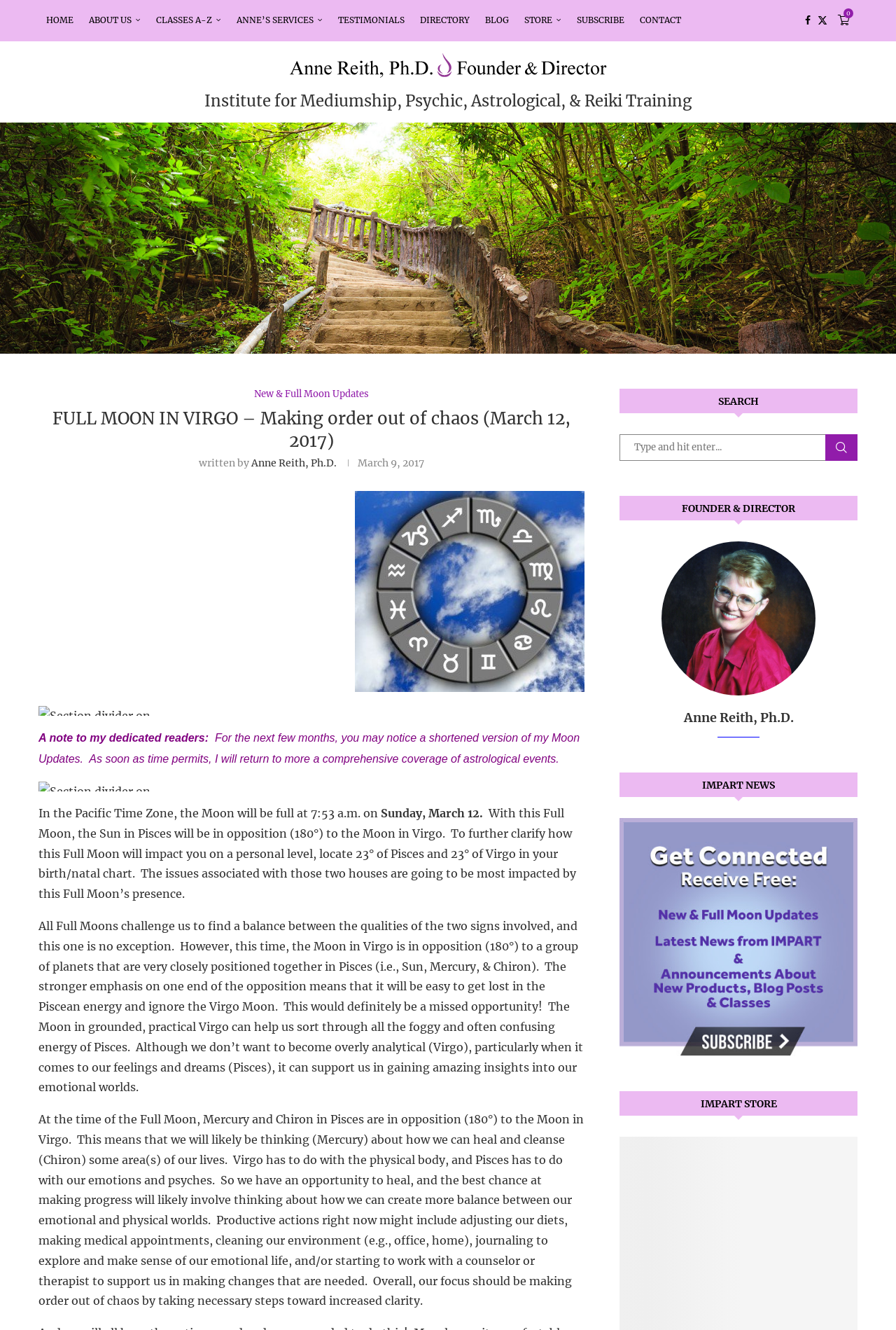Determine the bounding box coordinates in the format (top-left x, top-left y, bottom-right x, bottom-right y). Ensure all values are floating point numbers between 0 and 1. Identify the bounding box of the UI element described by: Testimonials

[0.369, 0.0, 0.46, 0.031]